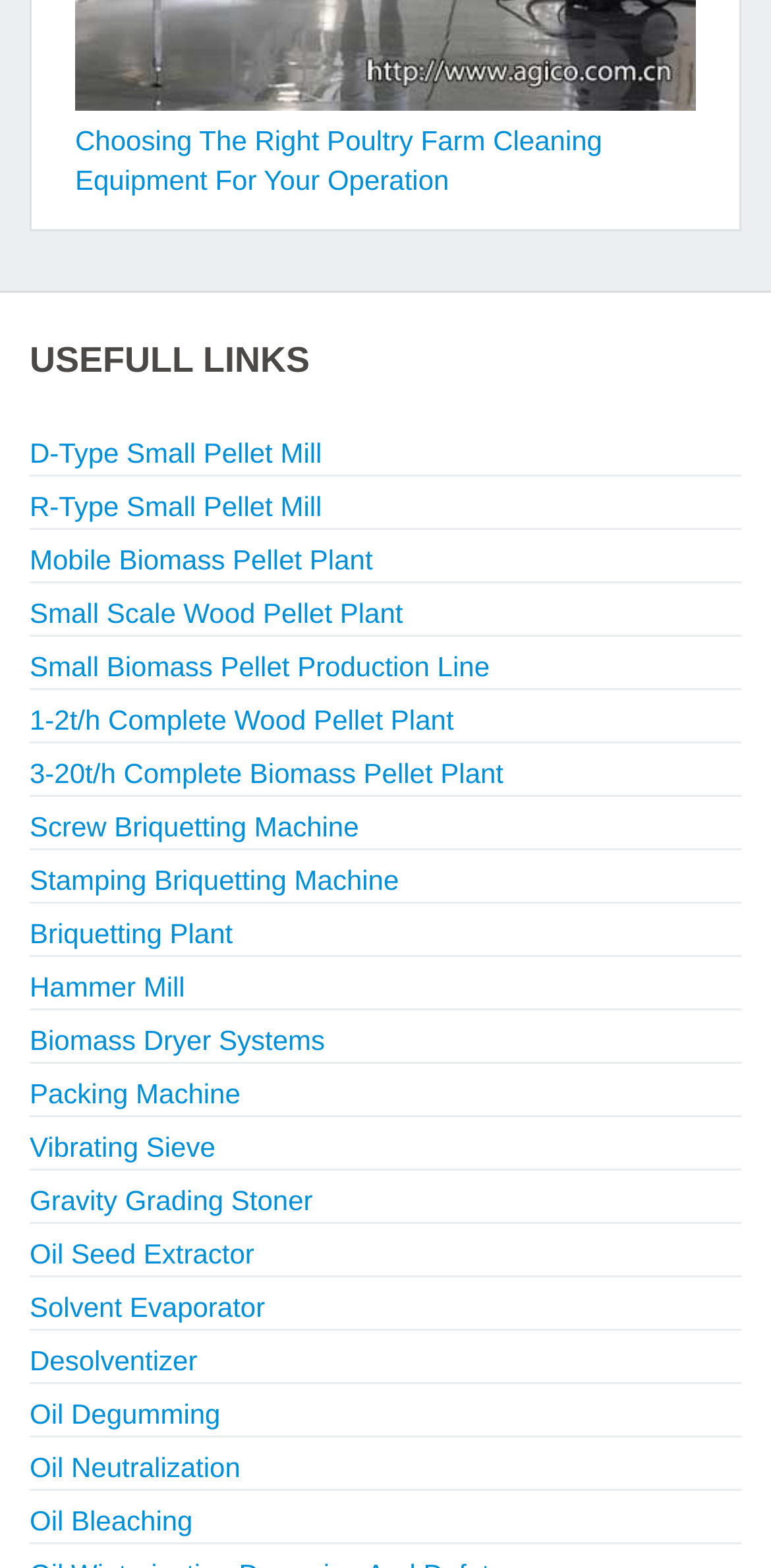What is the first link under 'USEFULL LINKS'?
Look at the image and answer the question using a single word or phrase.

D-Type Small Pellet Mill